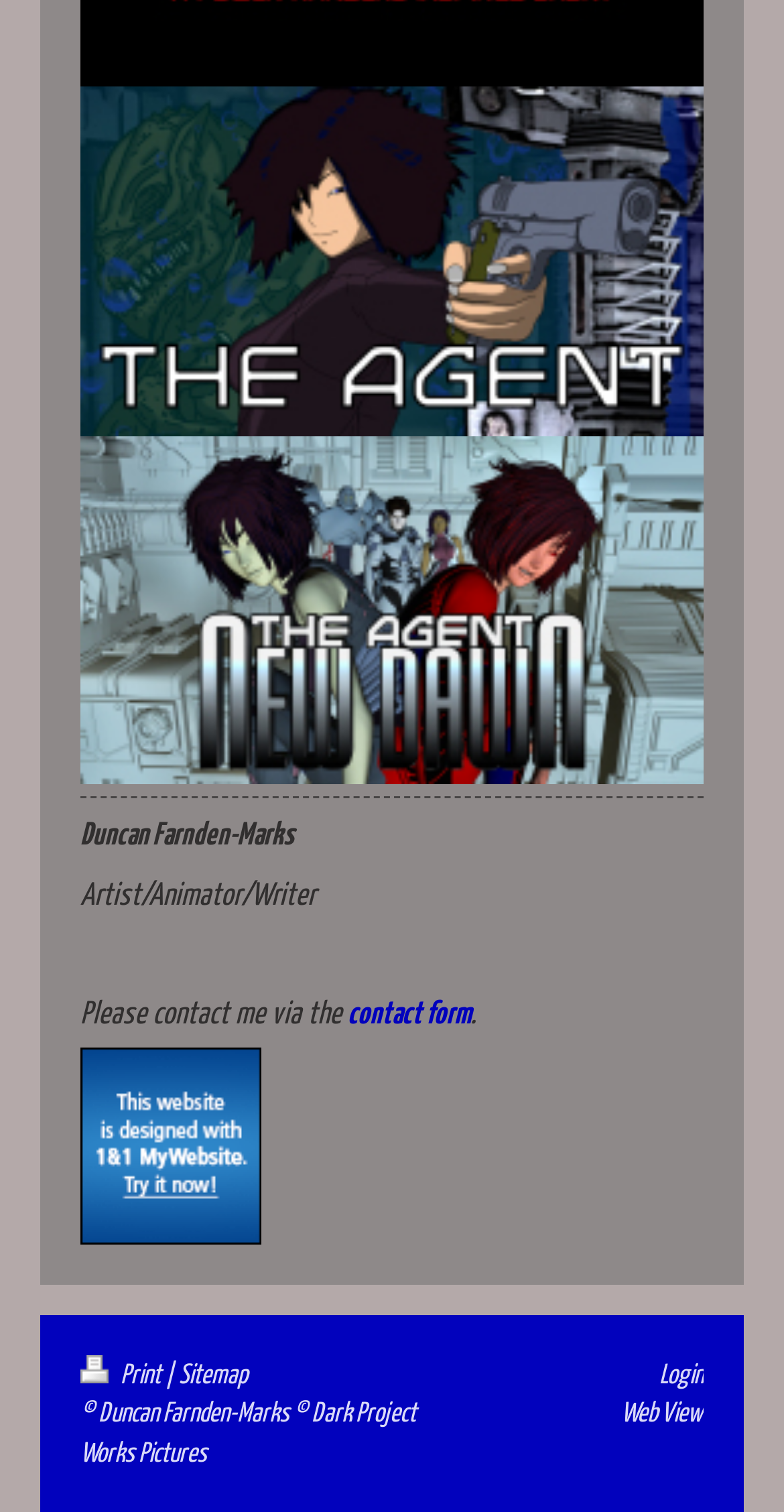Given the description "Sitemap", determine the bounding box of the corresponding UI element.

[0.228, 0.897, 0.315, 0.918]